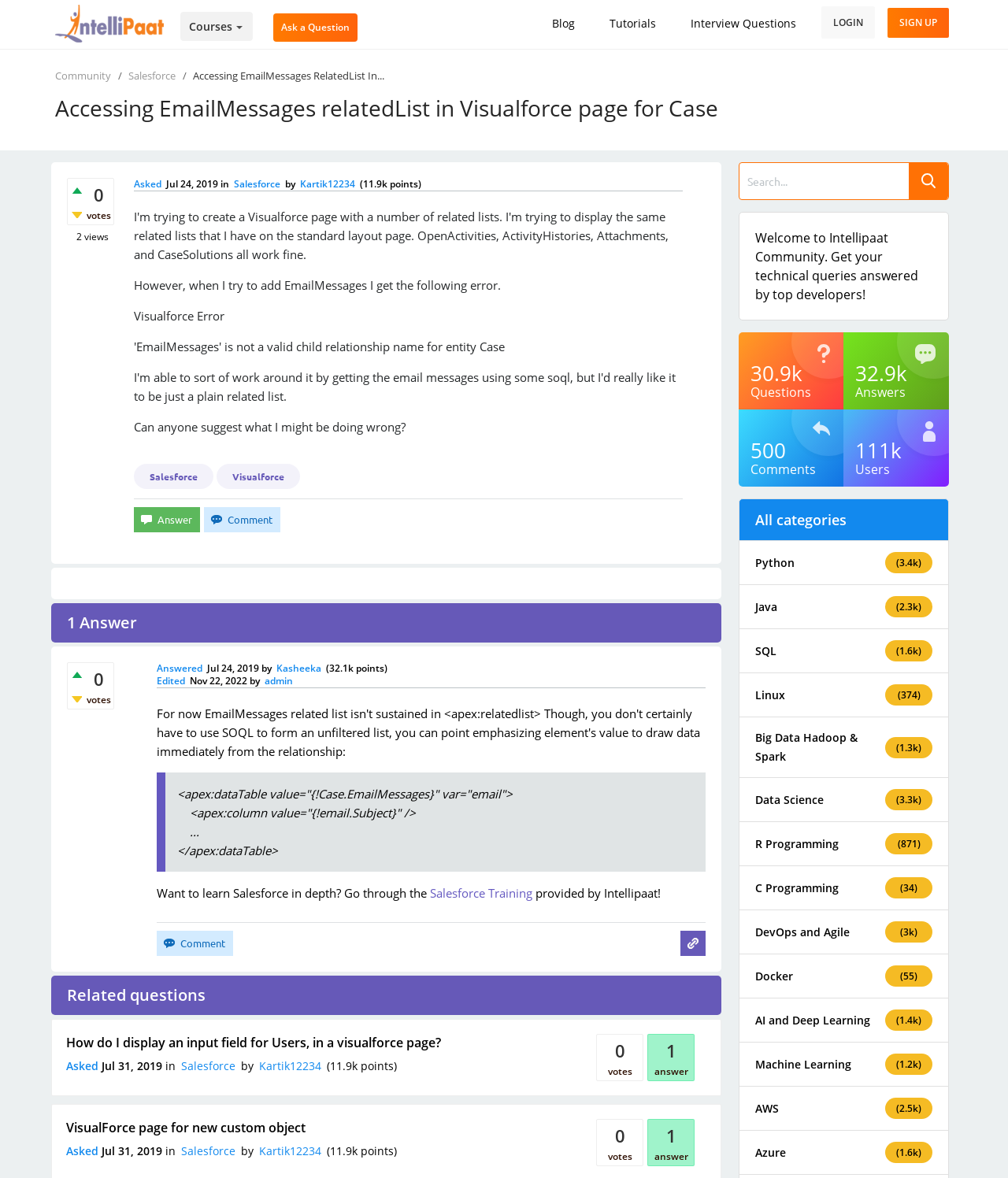Offer a meticulous description of the webpage's structure and content.

This webpage is a question and answer forum, specifically focused on Salesforce and Visualforce. At the top of the page, there are several links, including "LOGIN", "SIGN UP", and "Intellipaat Community", which is also accompanied by an image. Below these links, there are several navigation options, including "Courses", "Ask a Question", "Blog", "Tutorials", and "Interview Questions".

The main content of the page is a question titled "Accessing EmailMessages relatedList in Visualforce page for Case", which is asked by a user named Kartik12234. The question is accompanied by several details, including the number of votes, views, and the date it was asked. There are also several buttons, including "+" and "-", which allow users to upvote or downvote the question.

Below the question, there is an answer provided by a user named Kasheeka, which includes a detailed response with code snippets. The answer is also accompanied by several details, including the number of votes, the date it was edited, and the user's points.

On the right side of the page, there is a section titled "Related questions", which lists several related questions, including "How do I display an input field for Users, in a visualforce page?". Each question is accompanied by the number of votes, the date it was asked, and the user who asked it.

At the bottom of the page, there are several buttons, including "answer" and "comment", which allow users to respond to the question. There is also a link to "Salesforce Training" provided by Intellipaat.